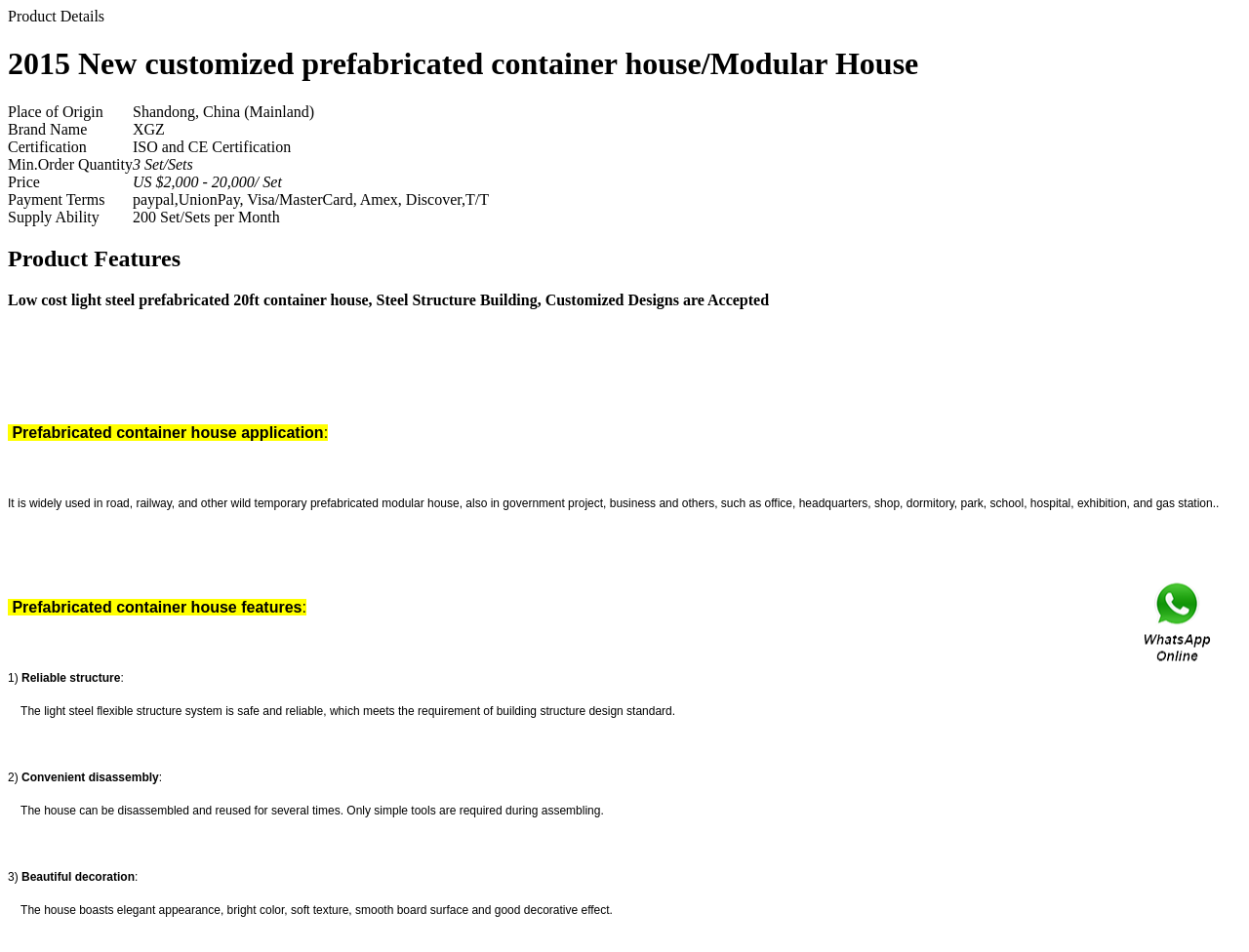Provide an in-depth caption for the webpage.

This webpage is about a product, specifically a 2015 new customized prefabricated container house/modular house. At the top, there is a heading with the product name, followed by a table with product details, including place of origin, brand name, certification, minimum order quantity, price, payment terms, and supply ability.

Below the product details table, there is a section titled "Product Features" with a brief description of the product. This section is divided into three parts: application, features, and advantages. The application section describes the various uses of the prefabricated container house, such as in road, railway, and government projects. The features section lists three advantages of the product: reliable structure, convenient disassembly, and beautiful decoration. Each feature is explained in a brief paragraph.

On the right side of the "Product Features" section, there is a link to "Contact Us" with an accompanying image. This link is positioned near the bottom of the page, making it easily accessible to users who want to get in touch with the supplier.

Overall, the webpage provides a clear and concise overview of the product, its features, and its applications, making it easy for potential customers to understand the product and its benefits.